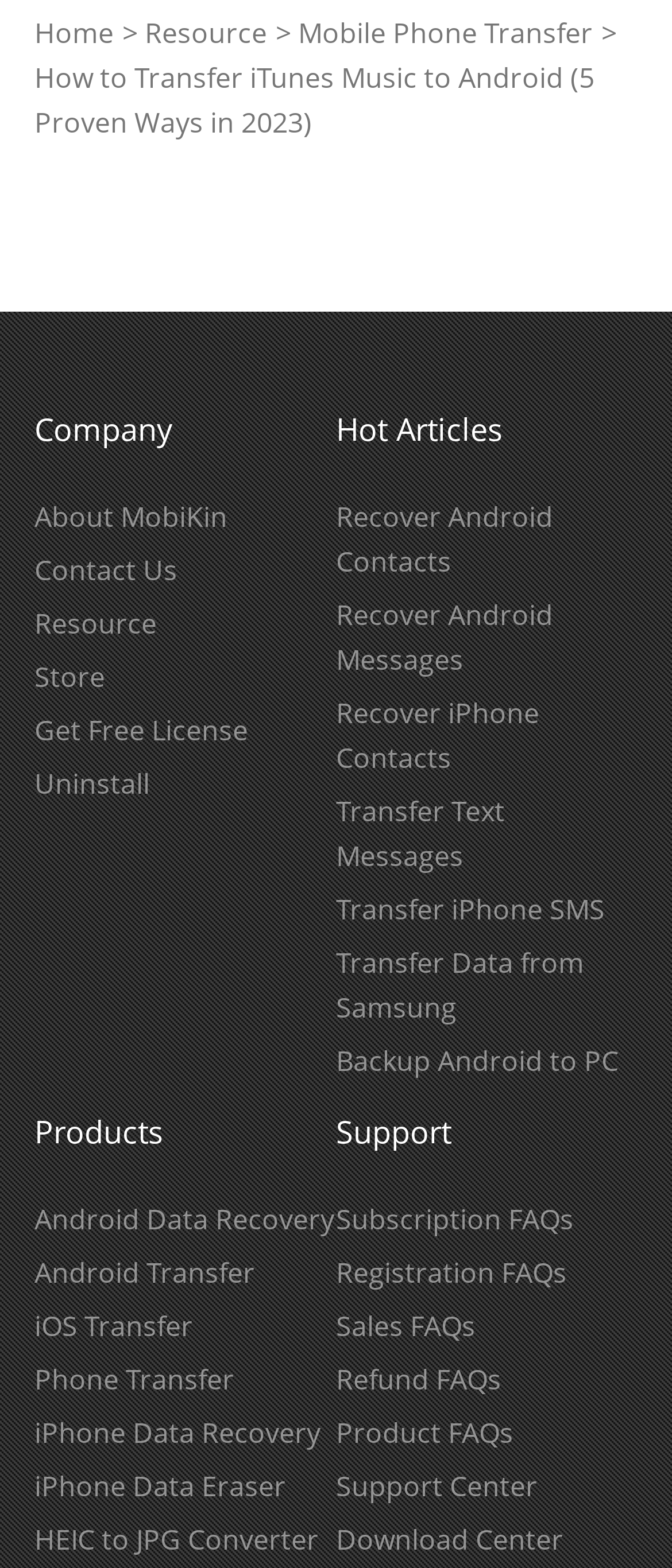Answer the following in one word or a short phrase: 
How many headings are there on the webpage?

5